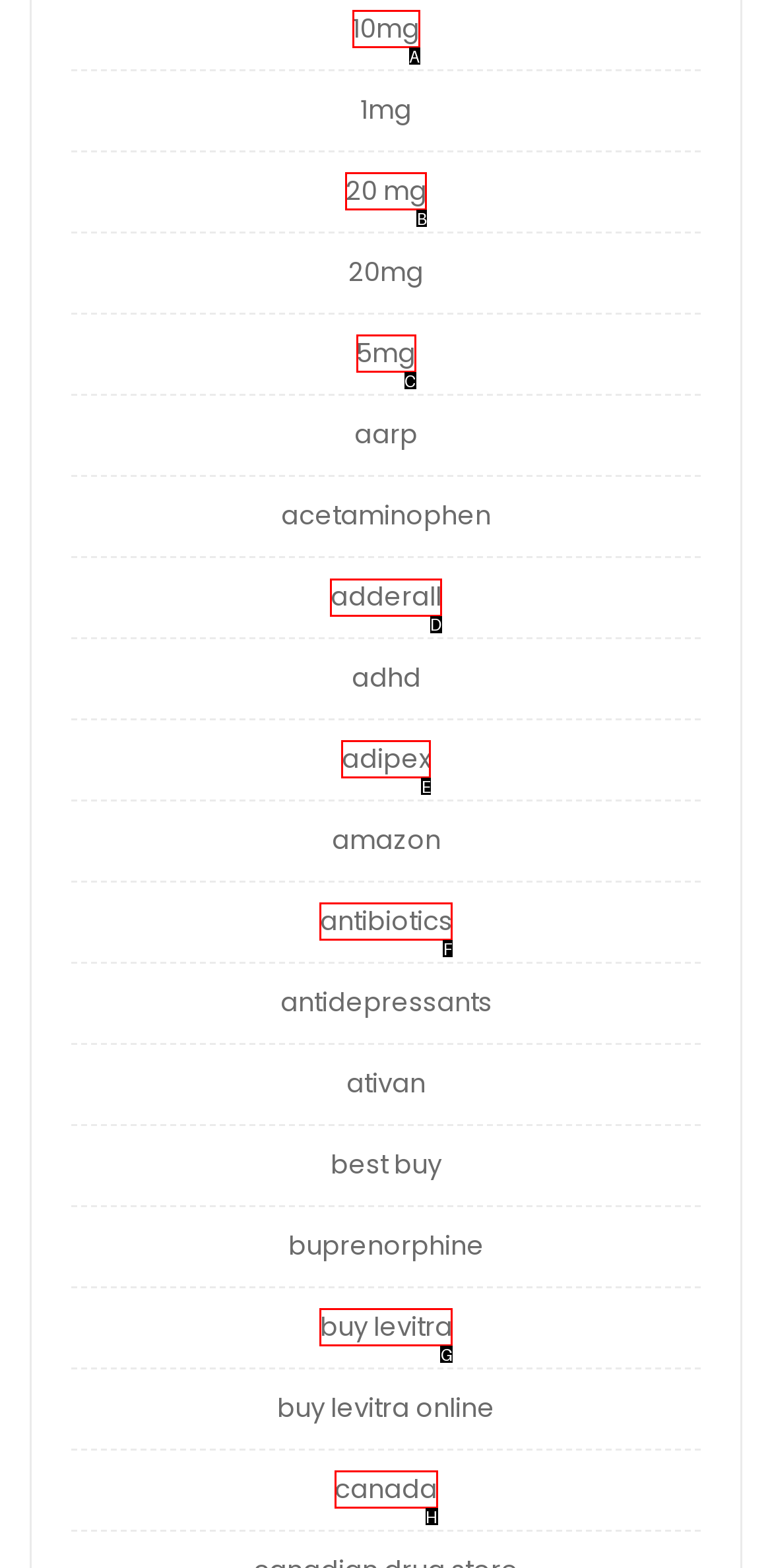Tell me the letter of the correct UI element to click for this instruction: visit adderall page. Answer with the letter only.

D